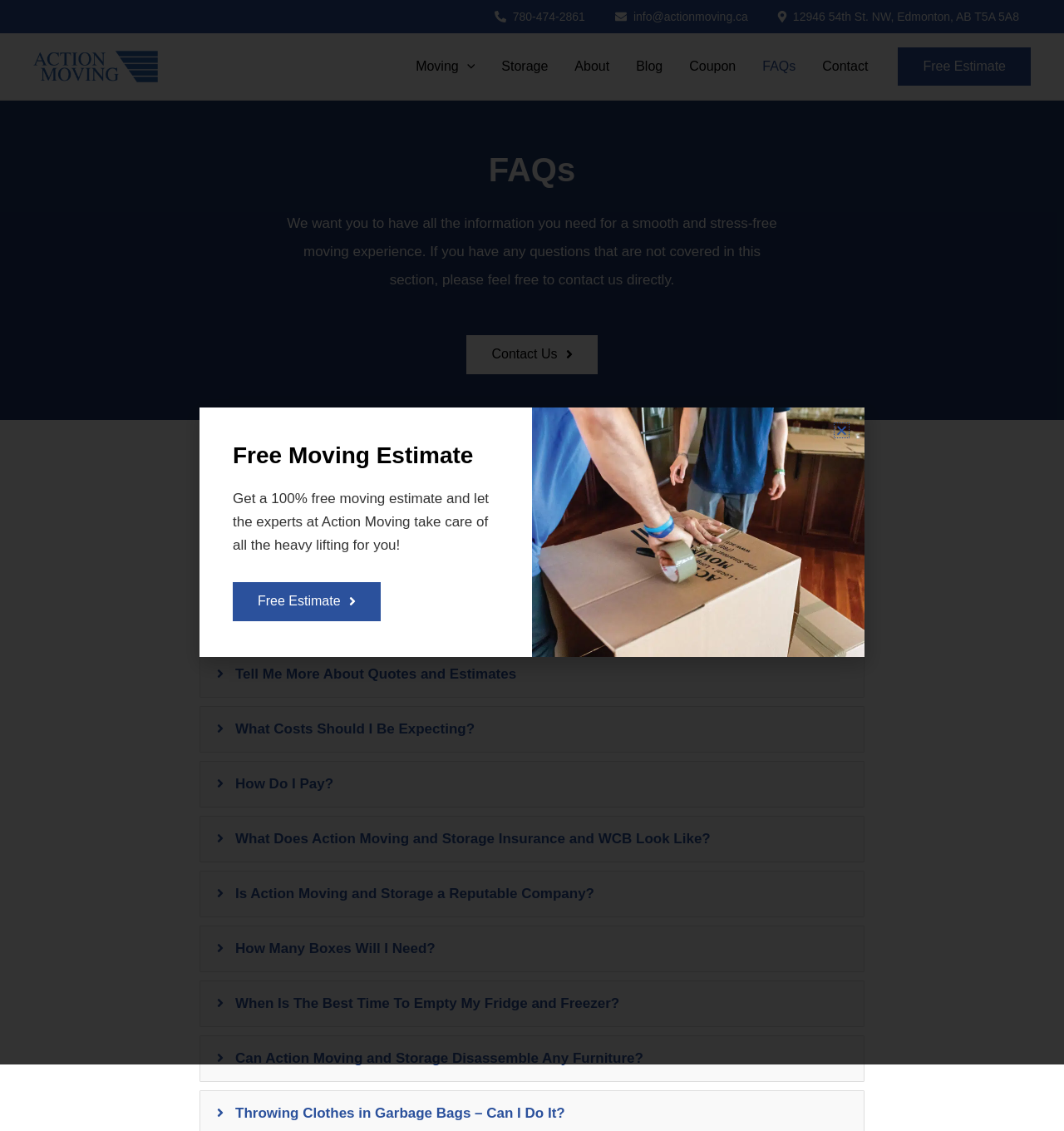Please specify the bounding box coordinates of the region to click in order to perform the following instruction: "Get a moving quote".

[0.219, 0.515, 0.357, 0.549]